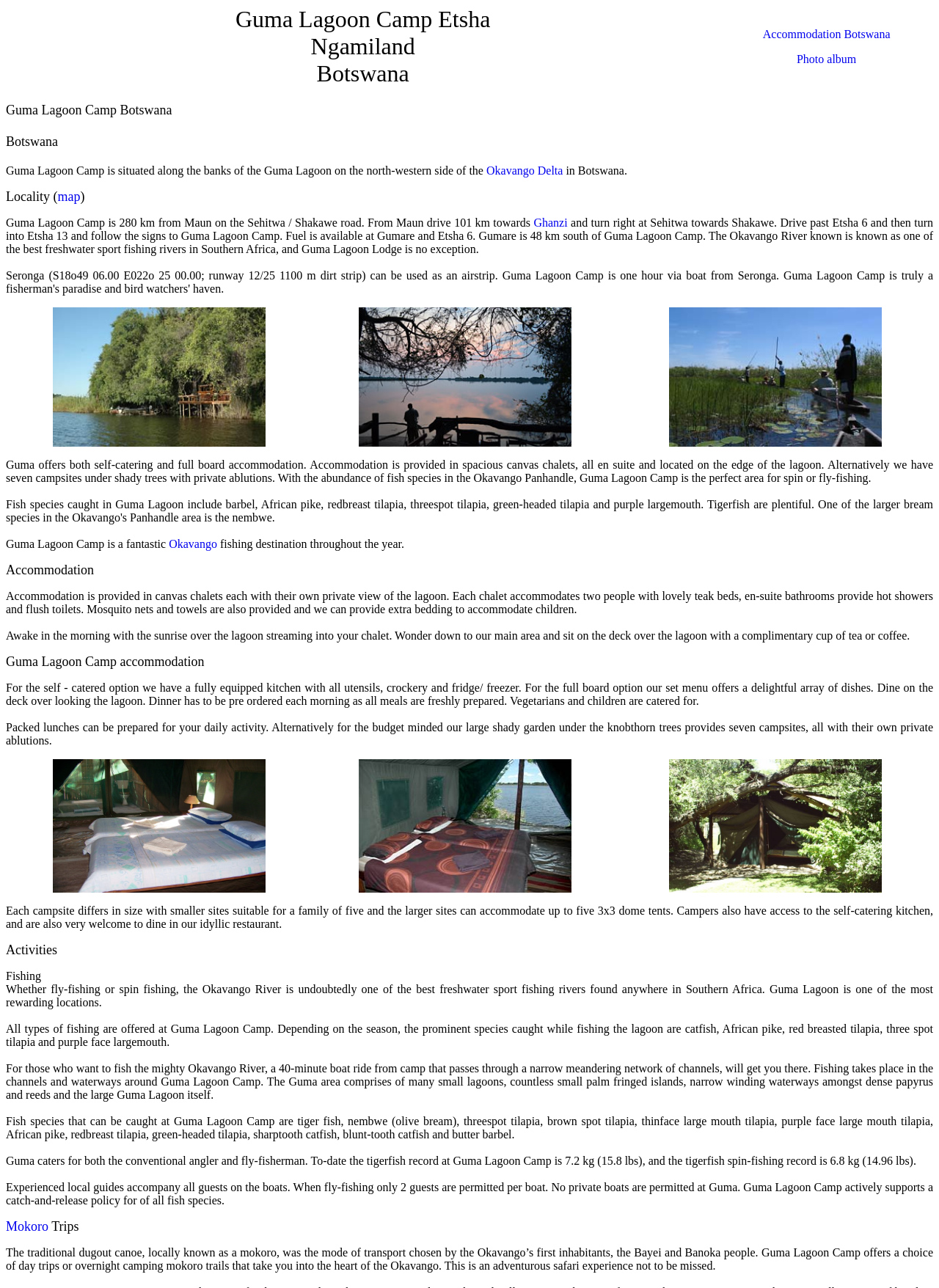Bounding box coordinates are specified in the format (top-left x, top-left y, bottom-right x, bottom-right y). All values are floating point numbers bounded between 0 and 1. Please provide the bounding box coordinate of the region this sentence describes: Okavango

[0.18, 0.417, 0.231, 0.427]